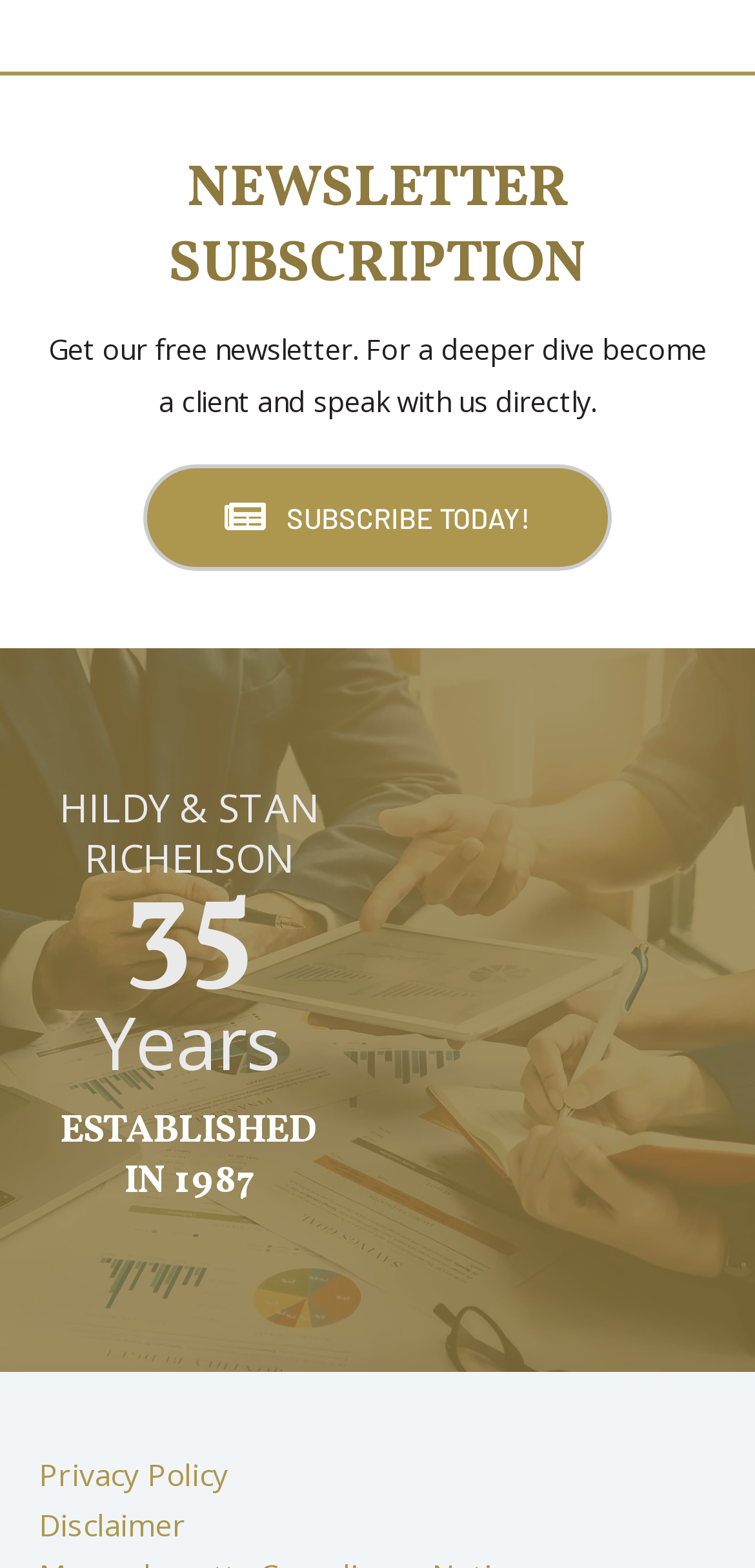Using the description: "Disclaimer", identify the bounding box of the corresponding UI element in the screenshot.

[0.051, 0.959, 0.246, 0.986]